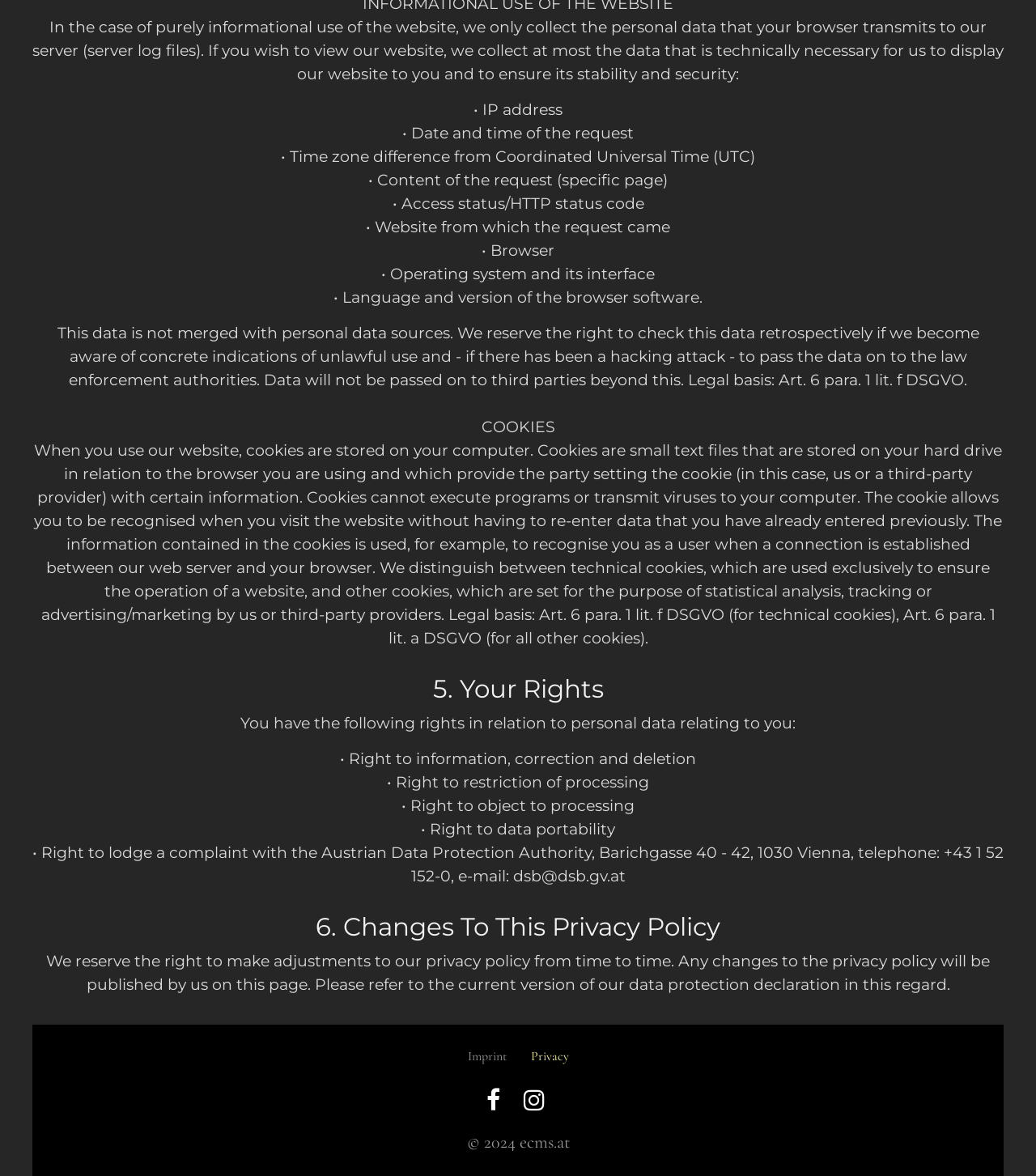What data is collected when you visit the website?
From the details in the image, answer the question comprehensively.

According to the text, when you visit the website, the server log files collect the personal data that your browser transmits to the server, which includes IP address, date and time of the request, time zone difference from Coordinated Universal Time (UTC), content of the request, access status/HTTP status code, website from which the request came, browser, operating system and its interface, and language and version of the browser software.